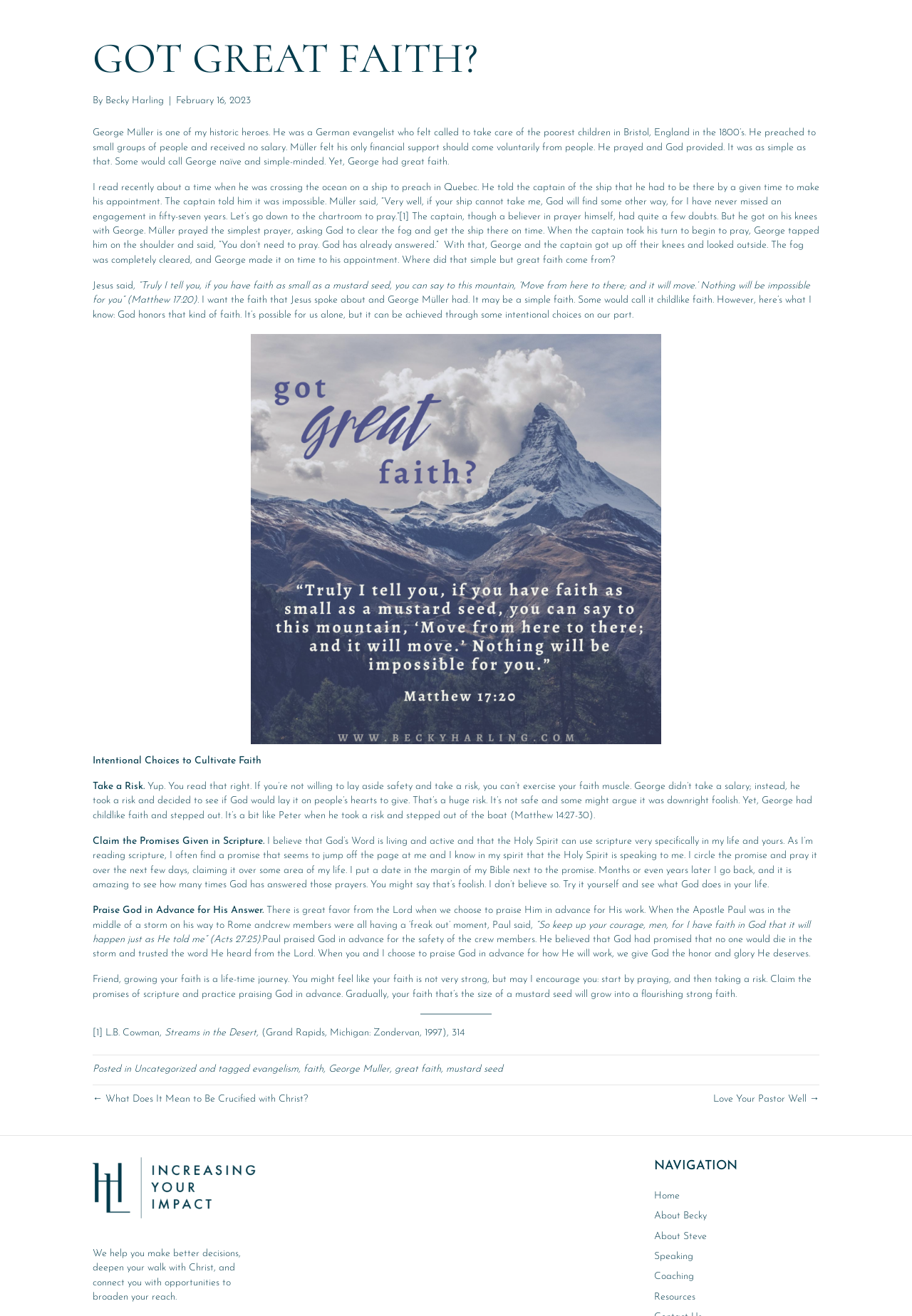What is the Bible verse mentioned in the article?
Using the information from the image, answer the question thoroughly.

The Bible verse mentioned in the article is Matthew 17:20, which says 'Truly I tell you, if you have faith as small as a mustard seed, you can say to this mountain, “Move from here to there,” and it will move. Nothing will be impossible for you.'